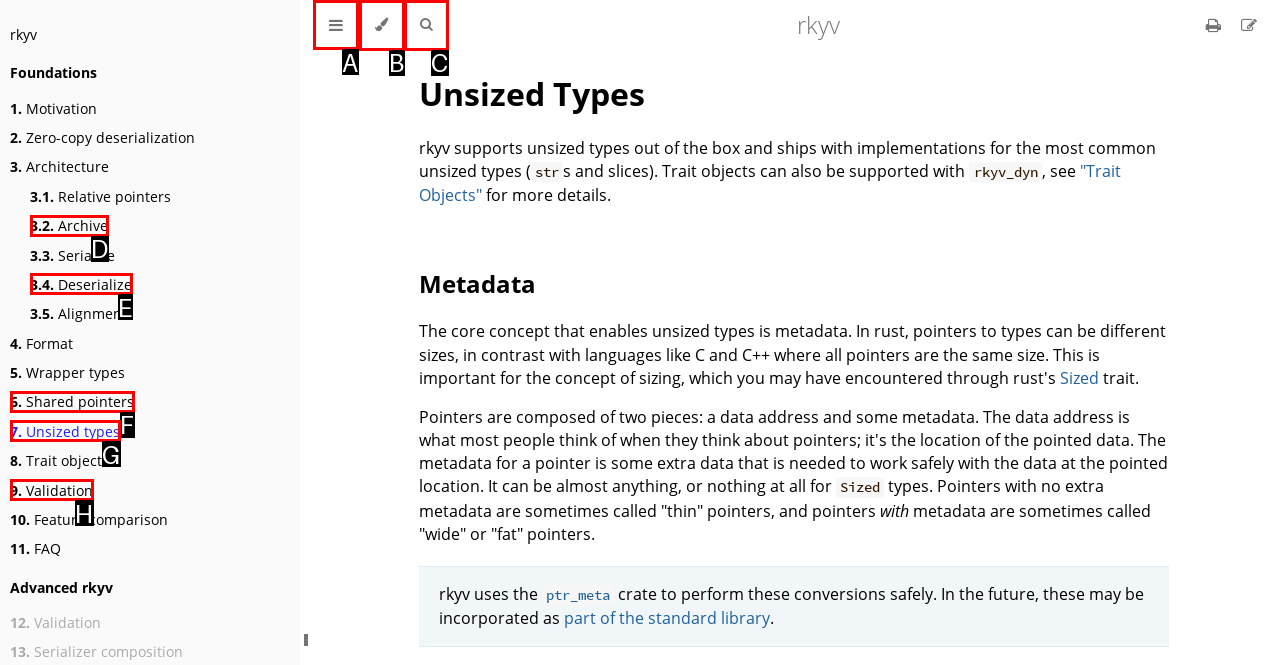Choose the HTML element that should be clicked to accomplish the task: View 'Ghost Stories'. Answer with the letter of the chosen option.

None